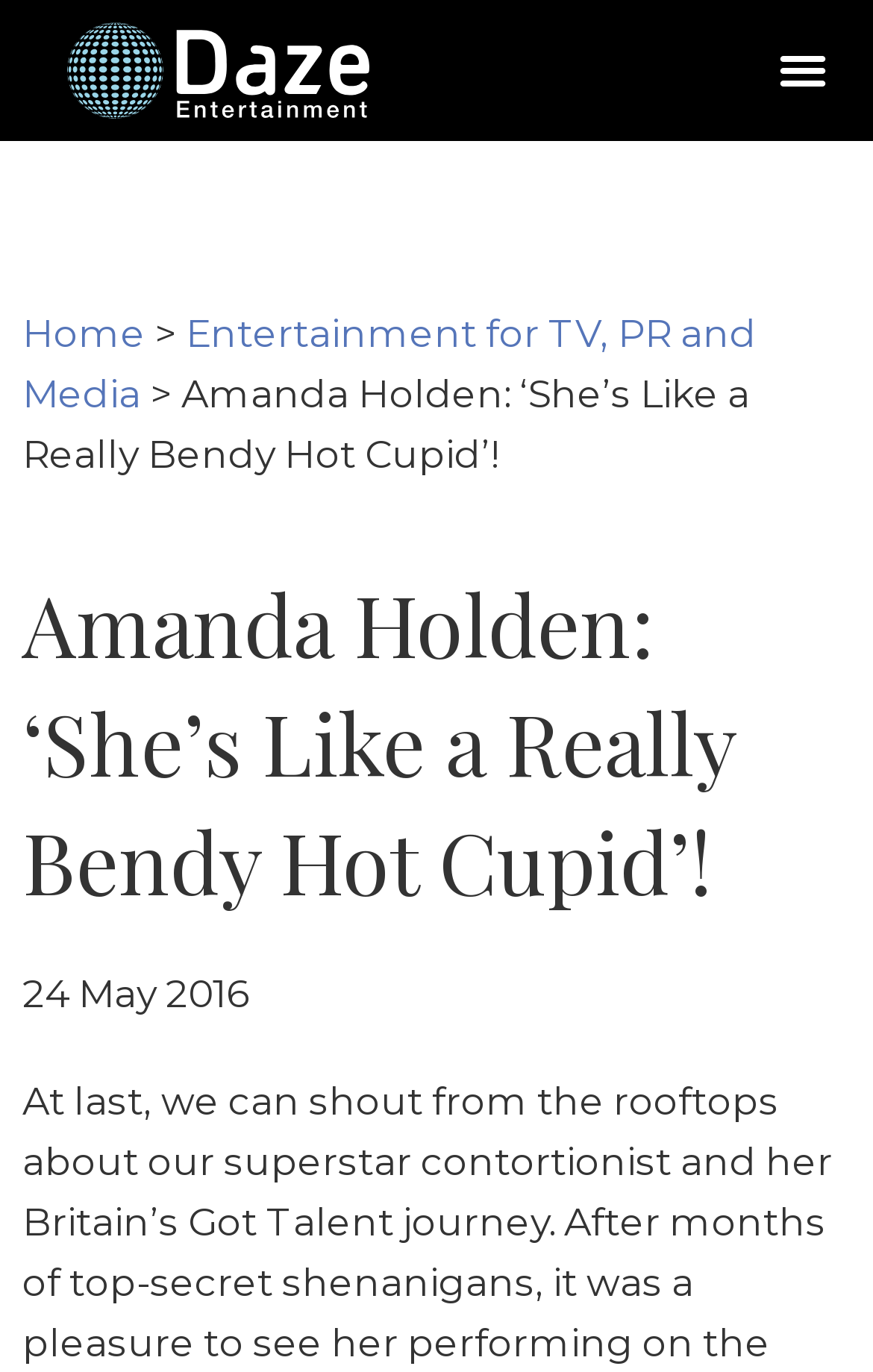Identify the bounding box for the given UI element using the description provided. Coordinates should be in the format (top-left x, top-left y, bottom-right x, bottom-right y) and must be between 0 and 1. Here is the description: alt="daze entertainment logo"

[0.077, 0.016, 0.423, 0.086]